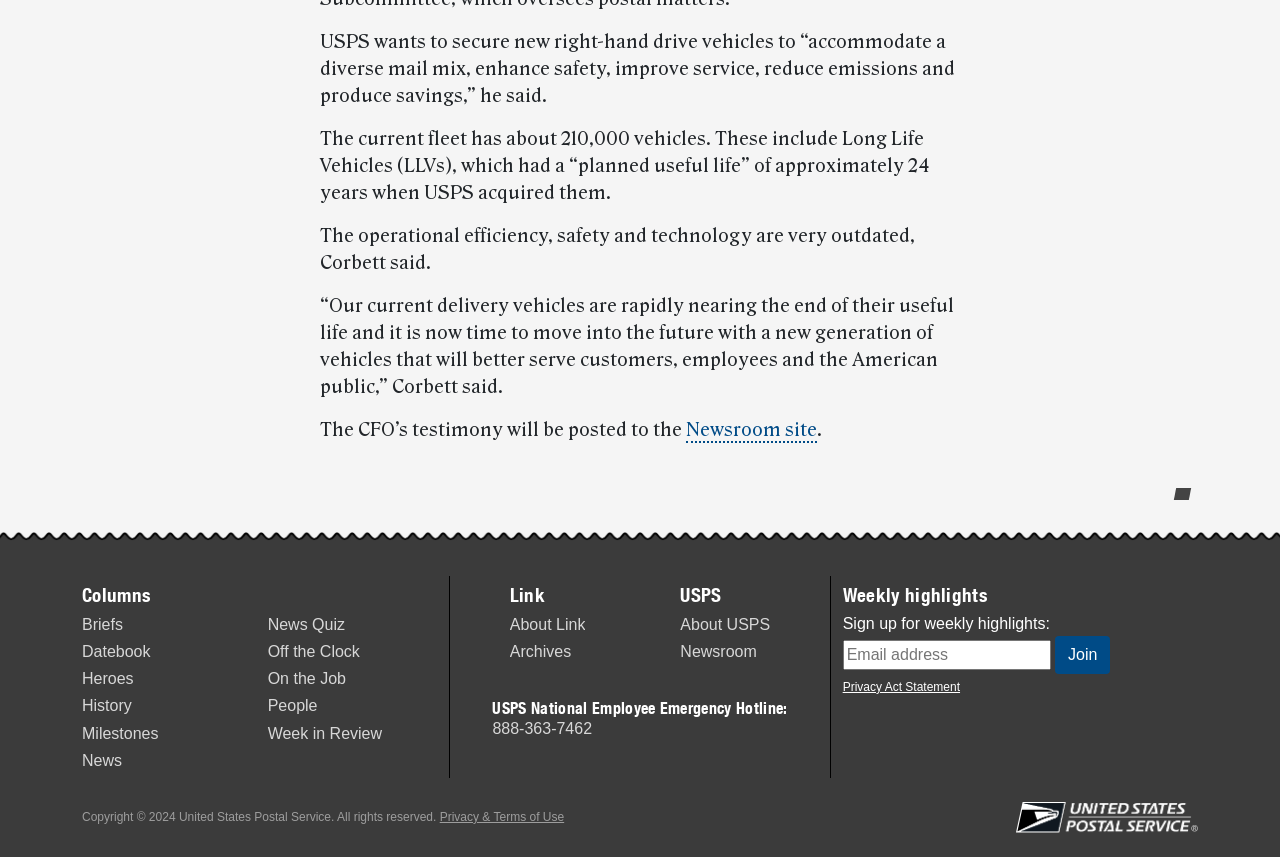Respond with a single word or phrase for the following question: 
What is the planned useful life of Long Life Vehicles (LLVs)?

24 years